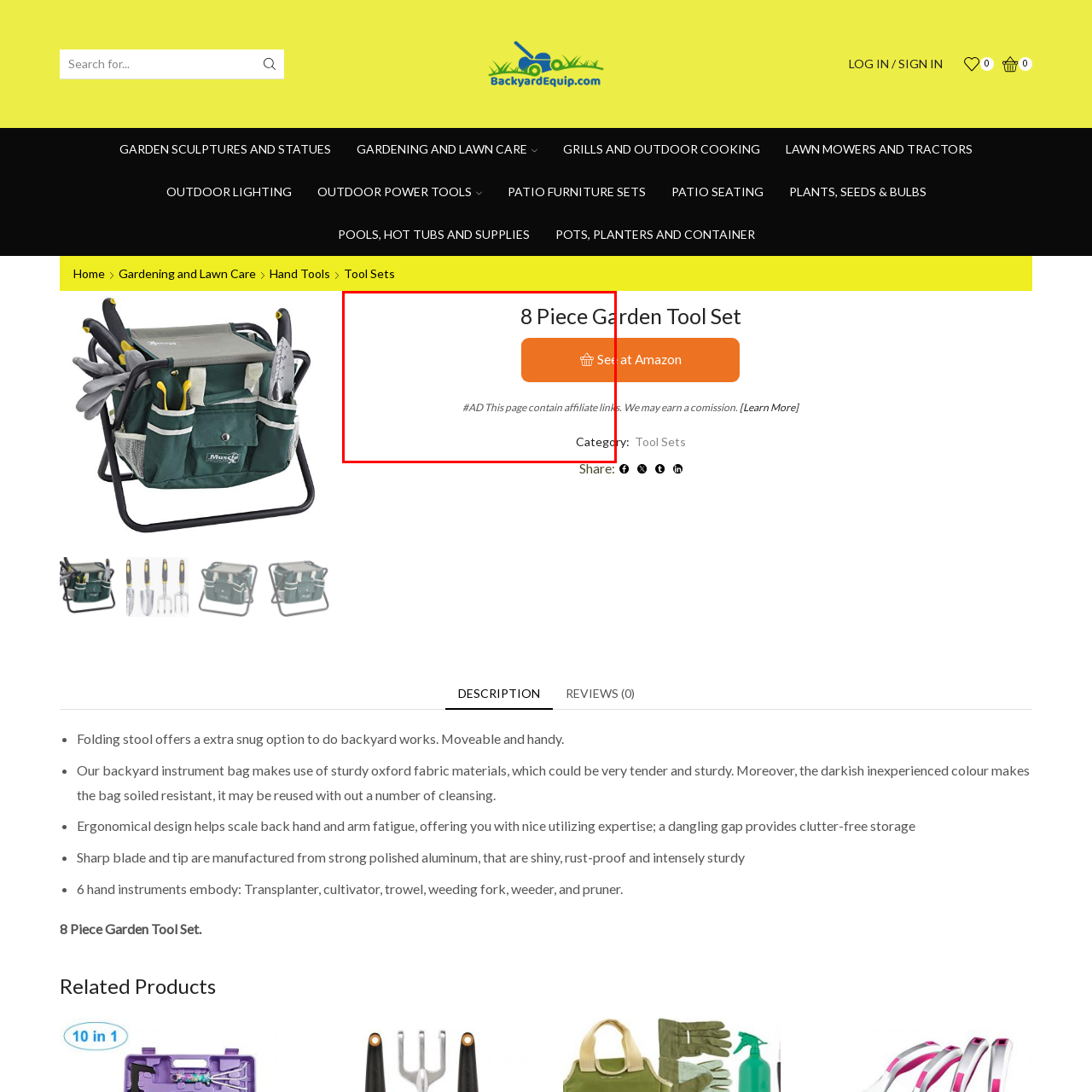What type of links are mentioned in the disclaimer?
Inspect the image enclosed by the red bounding box and elaborate on your answer with as much detail as possible based on the visual cues.

The disclaimer notes that the page contains affiliate links, which means that the website may earn a commission from purchases made through these links, indicating a potential financial relationship between the website and the product being promoted.